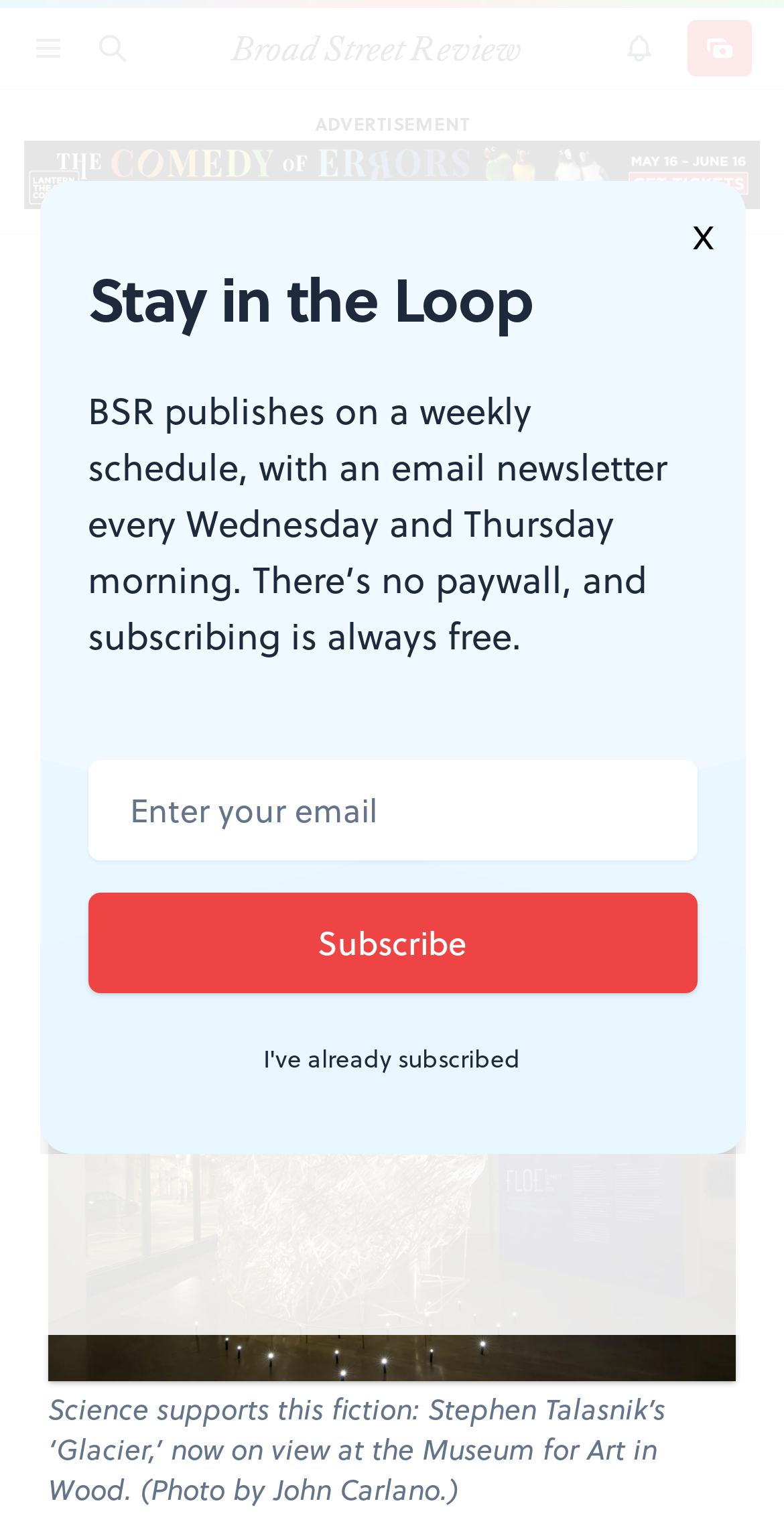Please provide the bounding box coordinates for the element that needs to be clicked to perform the instruction: "Subscribe to the newsletter". The coordinates must consist of four float numbers between 0 and 1, formatted as [left, top, right, bottom].

[0.795, 0.021, 0.836, 0.042]